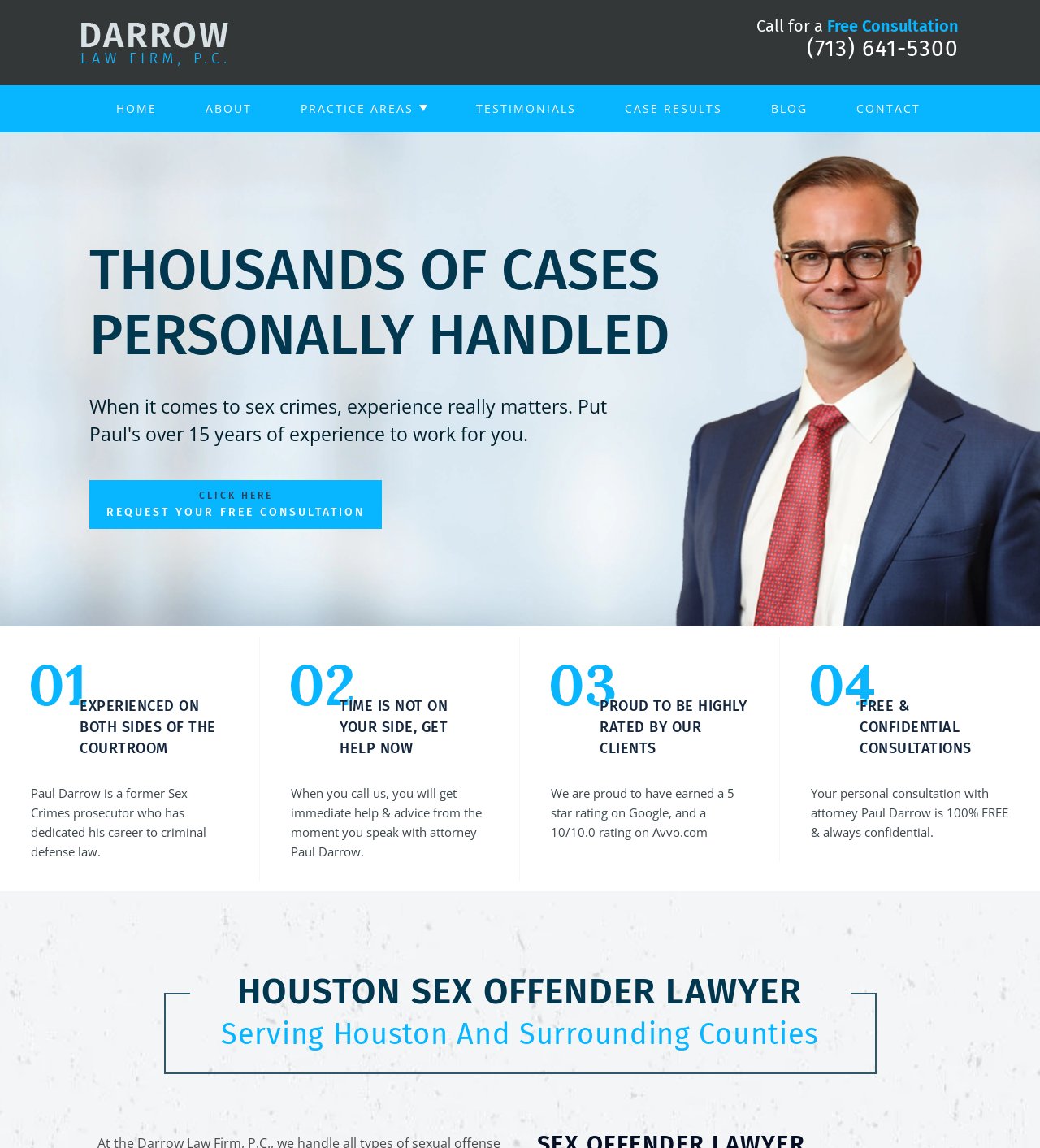Please determine the bounding box coordinates of the element's region to click in order to carry out the following instruction: "Call the phone number". The coordinates should be four float numbers between 0 and 1, i.e., [left, top, right, bottom].

[0.776, 0.033, 0.922, 0.052]